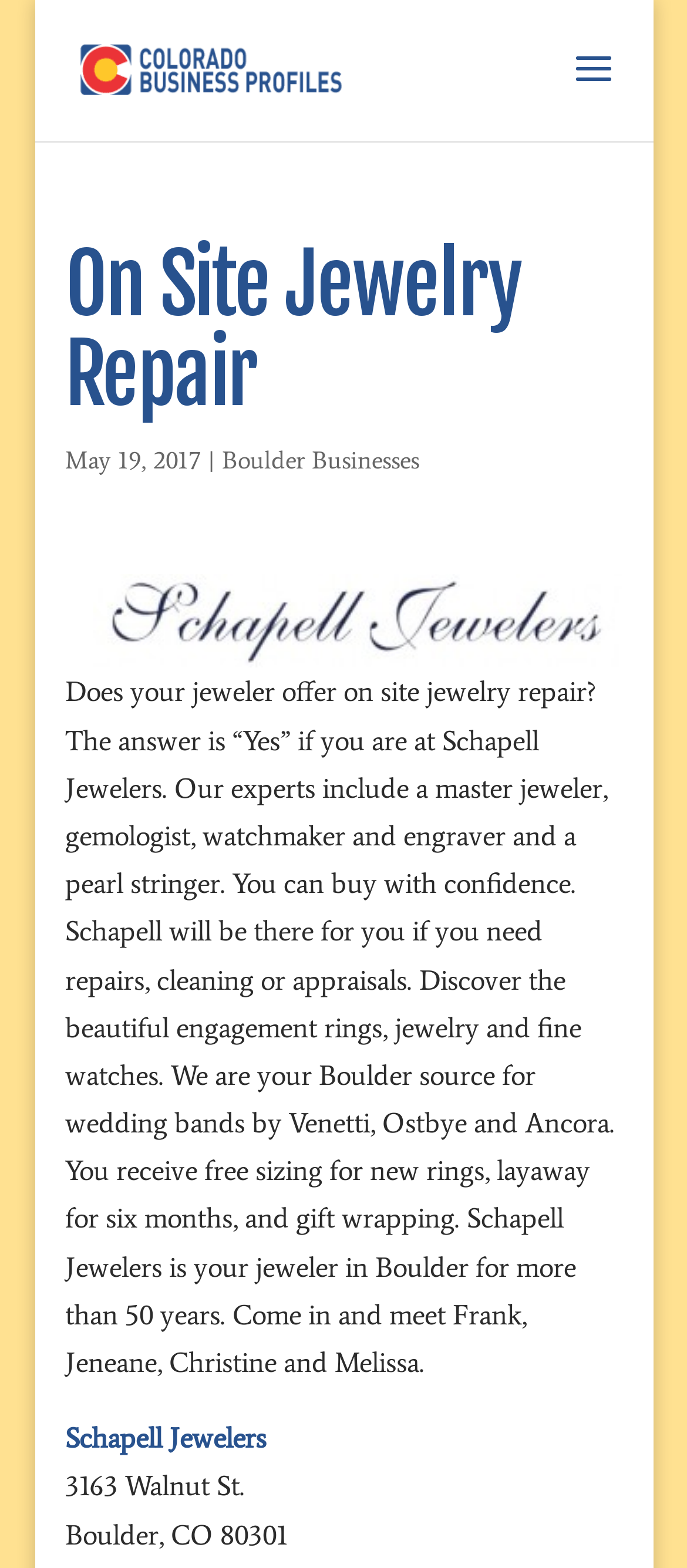What is the address of Schapell Jewelers?
With the help of the image, please provide a detailed response to the question.

The address of Schapell Jewelers can be found at the bottom of the webpage, which is 3163 Walnut St, Boulder, CO 80301.